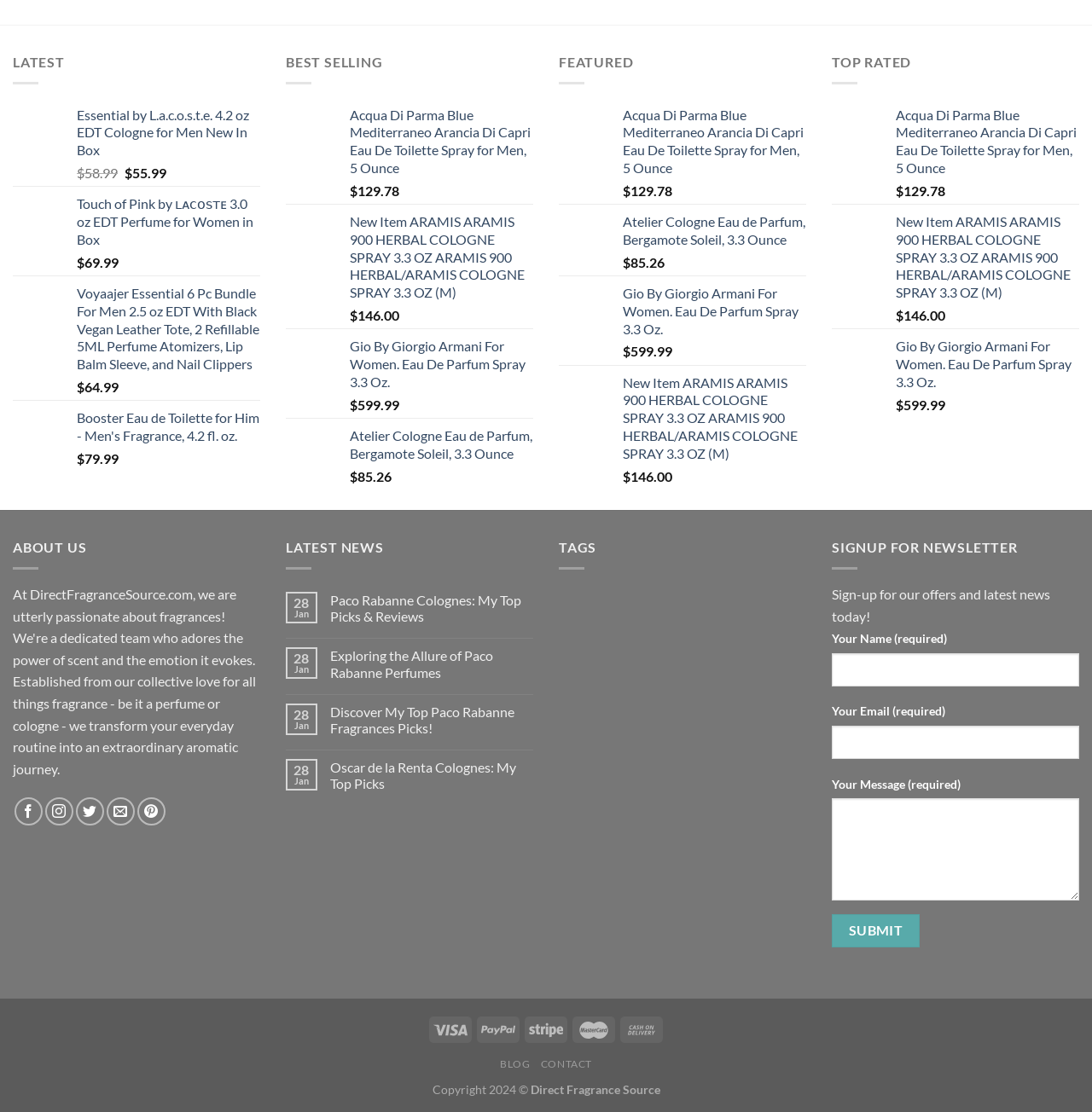Could you determine the bounding box coordinates of the clickable element to complete the instruction: "Follow on Facebook"? Provide the coordinates as four float numbers between 0 and 1, i.e., [left, top, right, bottom].

[0.013, 0.717, 0.039, 0.742]